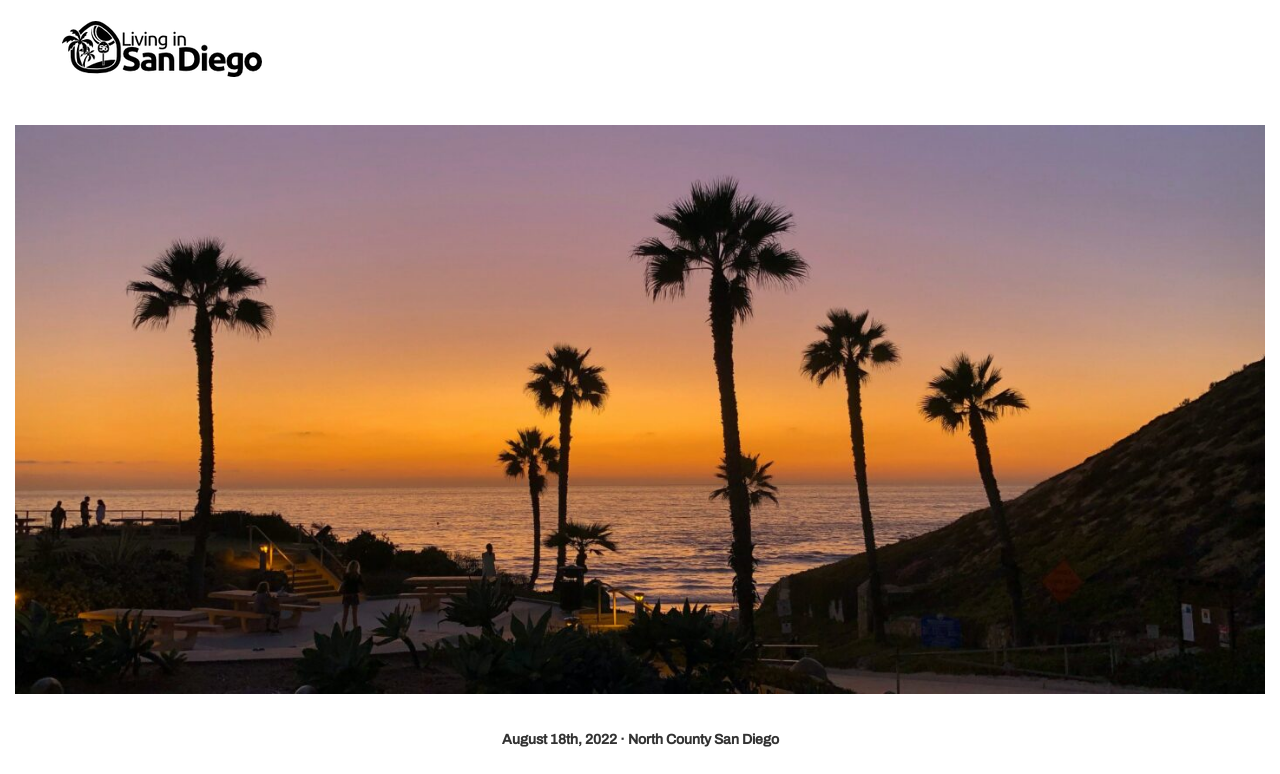Locate the bounding box coordinates of the element's region that should be clicked to carry out the following instruction: "Click the link to North County San Diego". The coordinates need to be four float numbers between 0 and 1, i.e., [left, top, right, bottom].

[0.49, 0.946, 0.608, 0.966]